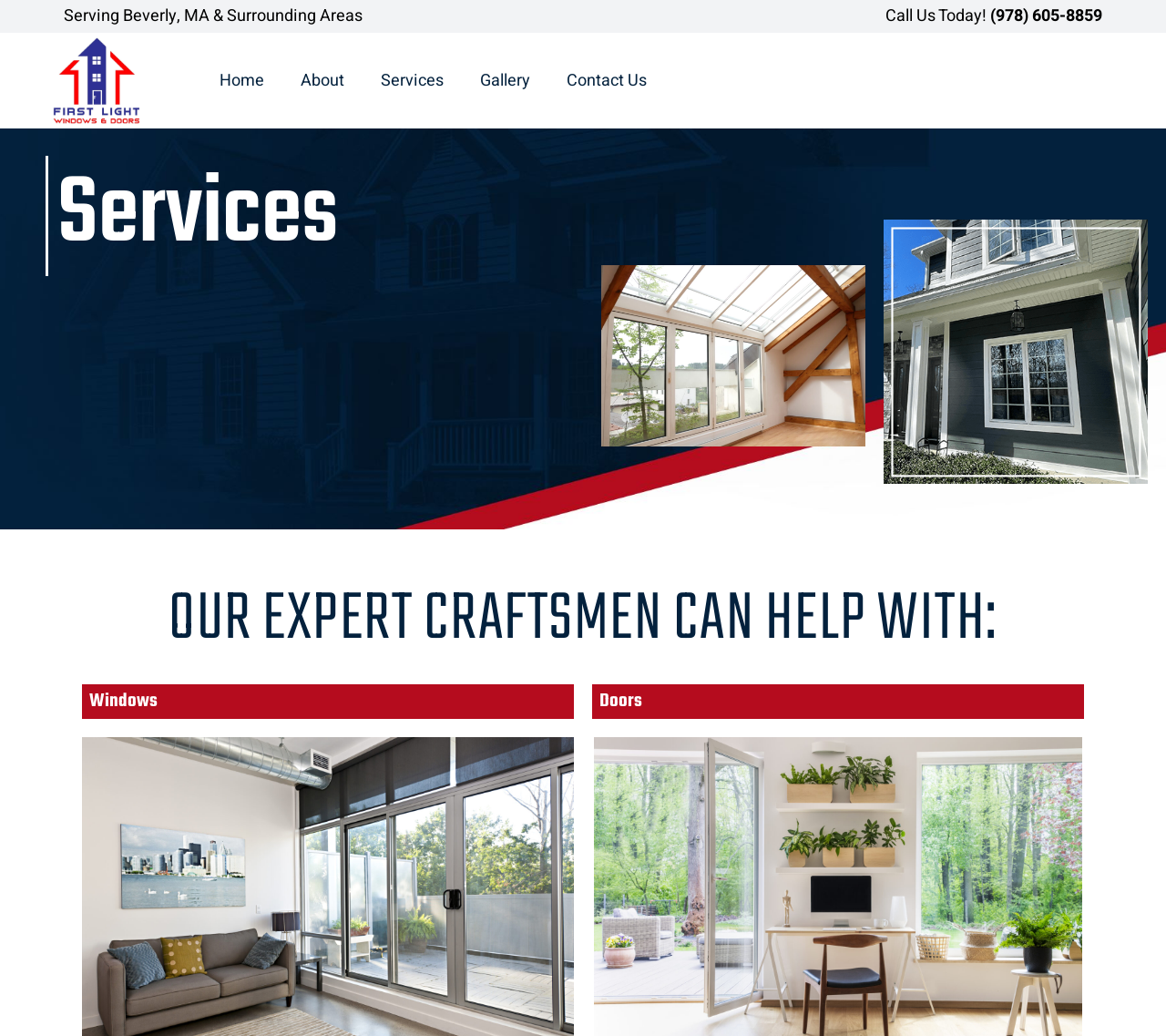Predict the bounding box of the UI element based on the description: "(978) 605-8859". The coordinates should be four float numbers between 0 and 1, formatted as [left, top, right, bottom].

[0.849, 0.004, 0.945, 0.027]